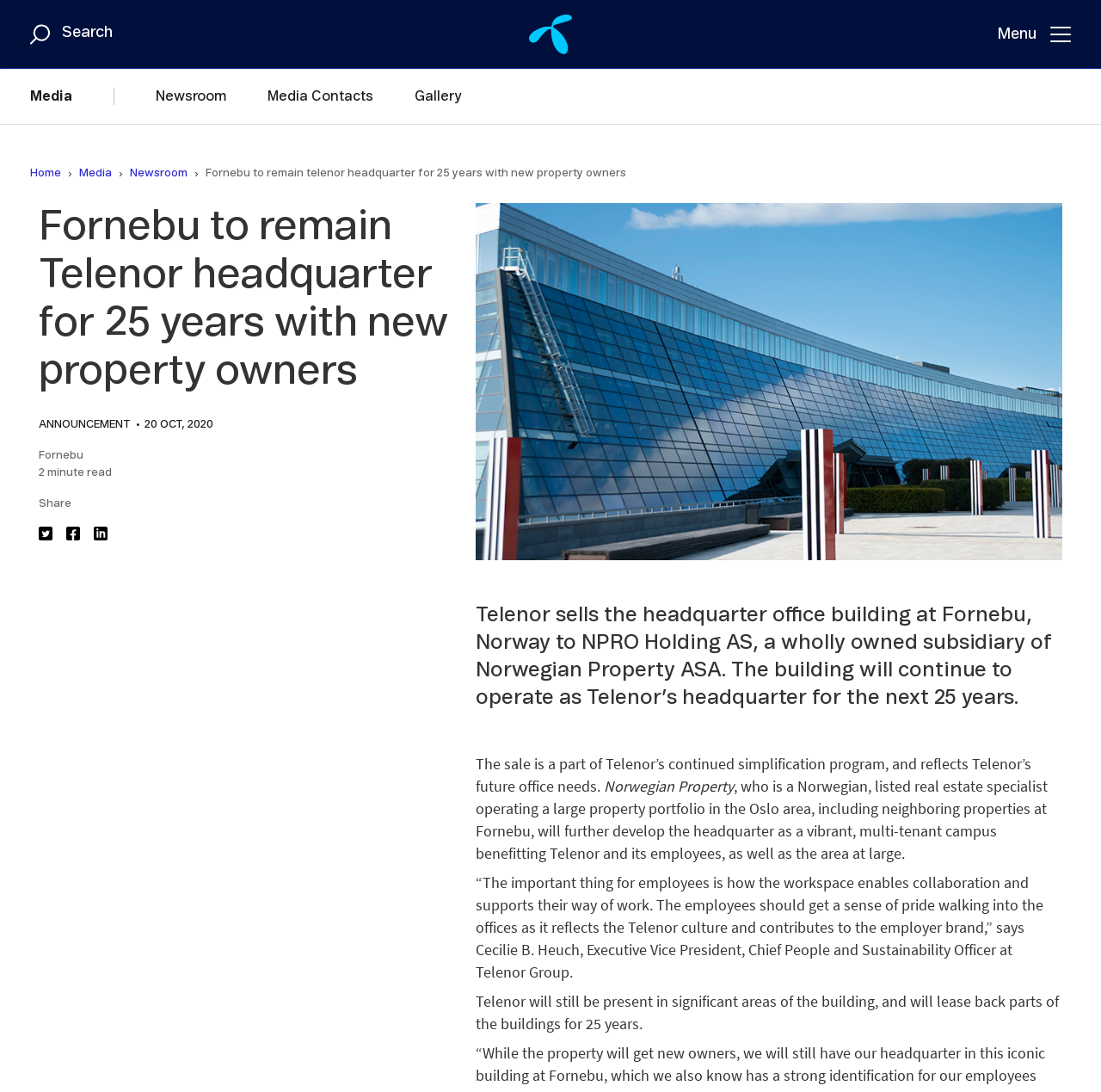Create a detailed narrative describing the layout and content of the webpage.

The webpage appears to be a news article or press release from Telenor Group, with the title "Fornebu to remain Telenor headquarter for 25 years with new property owners". 

At the top left of the page, there is a small image, followed by a textbox and a link. On the top right, there is a button labeled "Menu" with an accompanying image. 

Below the top section, there is a horizontal separator line. Underneath, there are several links to different sections of the website, including "Media", "Newsroom", "Media Contacts", and "Gallery". 

The main content of the article begins with a heading that matches the title of the webpage. Below the heading, there is a link labeled "ANNOUNCEMENT" and a timestamp indicating that the article was published on October 20, 2020. 

The article itself is divided into several paragraphs, with a large image of the Telenor headquarters at Fornebu, Norway, placed to the right of the text. The text describes the sale of the headquarters building to NPRO Holding AS and the plans for the building's future development. 

At the bottom of the article, there are links to share the article on social media platforms, including Twitter, Facebook, and LinkedIn, each accompanied by a small image.